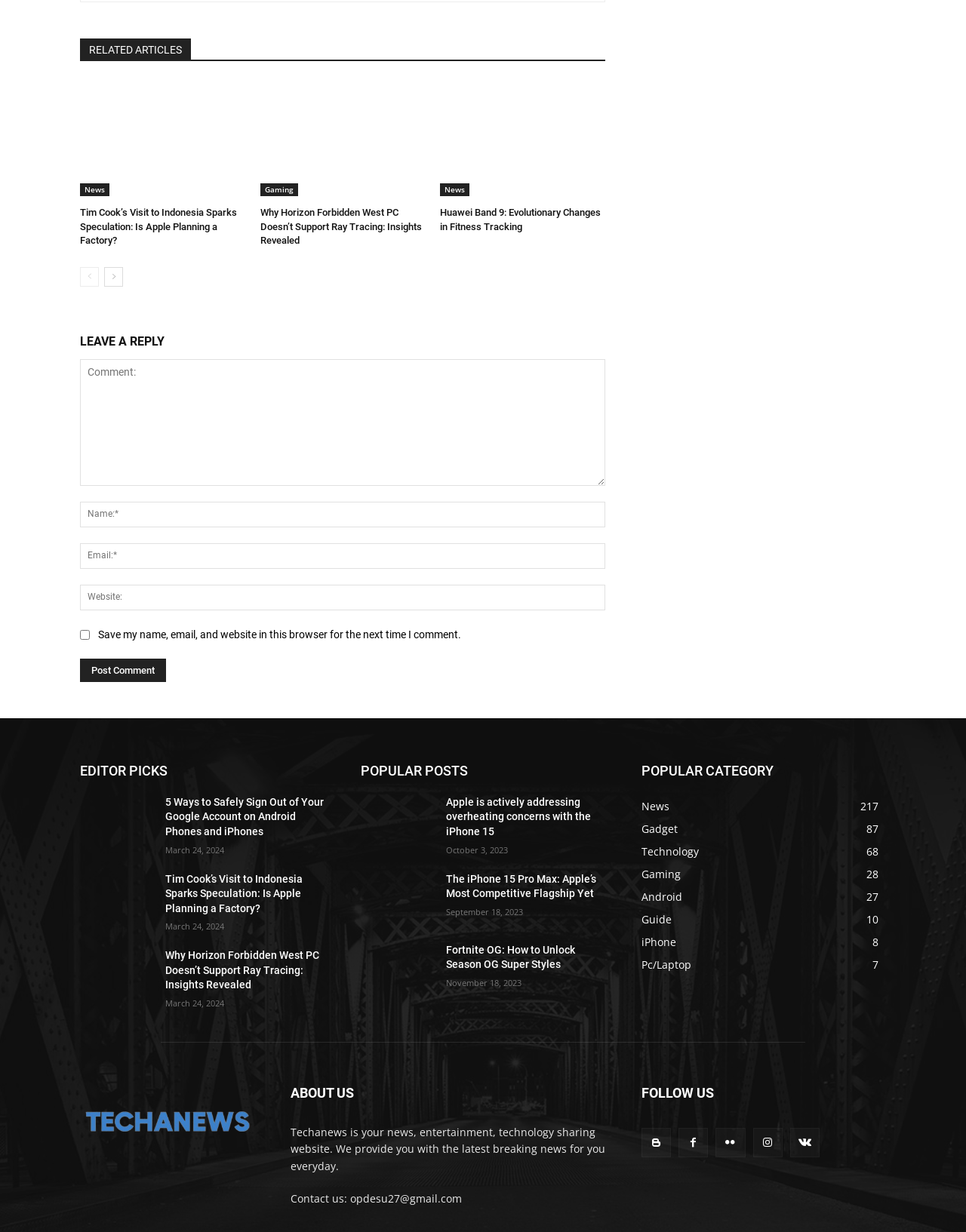Given the element description: "parent_node: Name:* name="author" placeholder="Name:*"", predict the bounding box coordinates of the UI element it refers to, using four float numbers between 0 and 1, i.e., [left, top, right, bottom].

[0.083, 0.407, 0.627, 0.428]